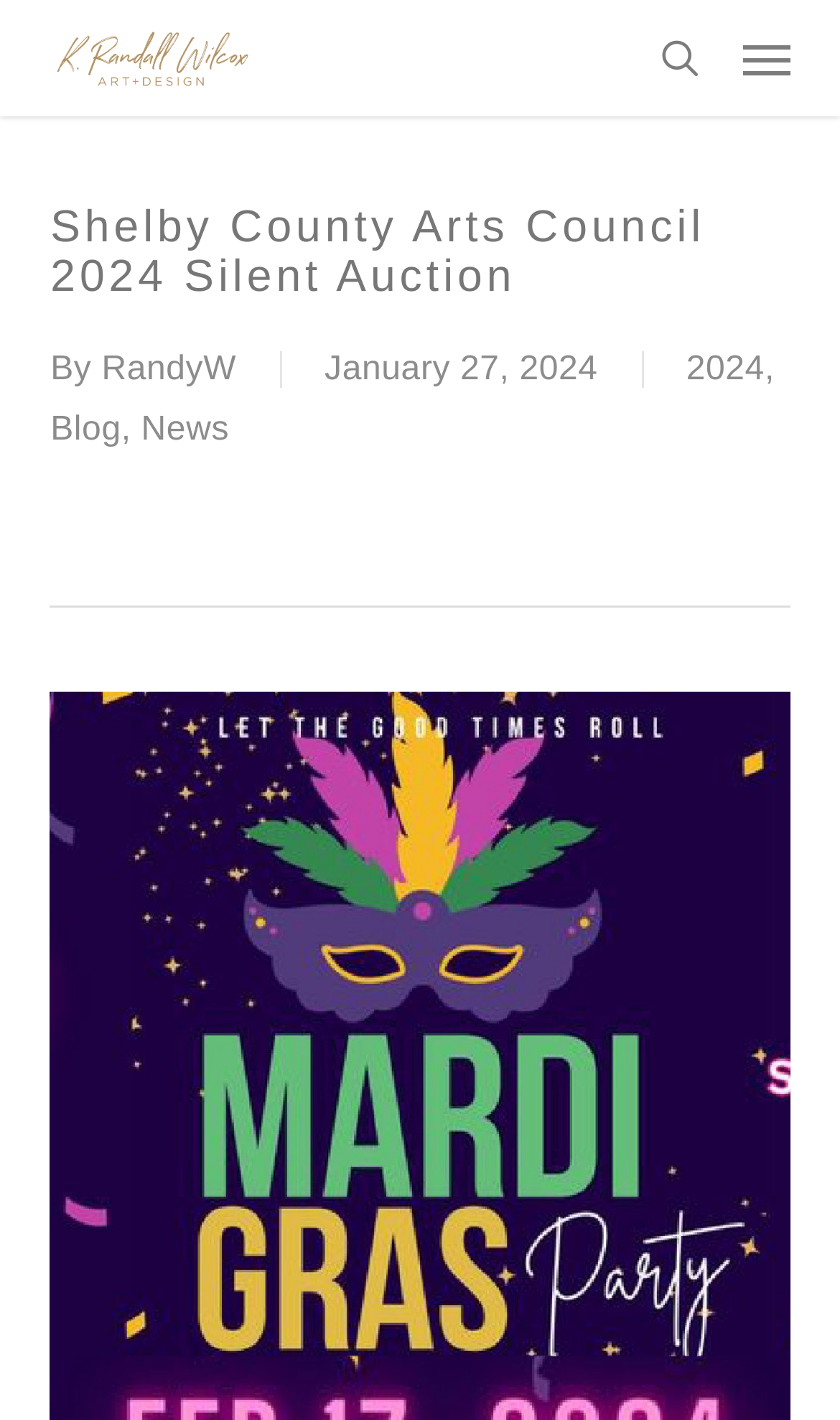Respond to the following question with a brief word or phrase:
How many navigation menu items are there?

3